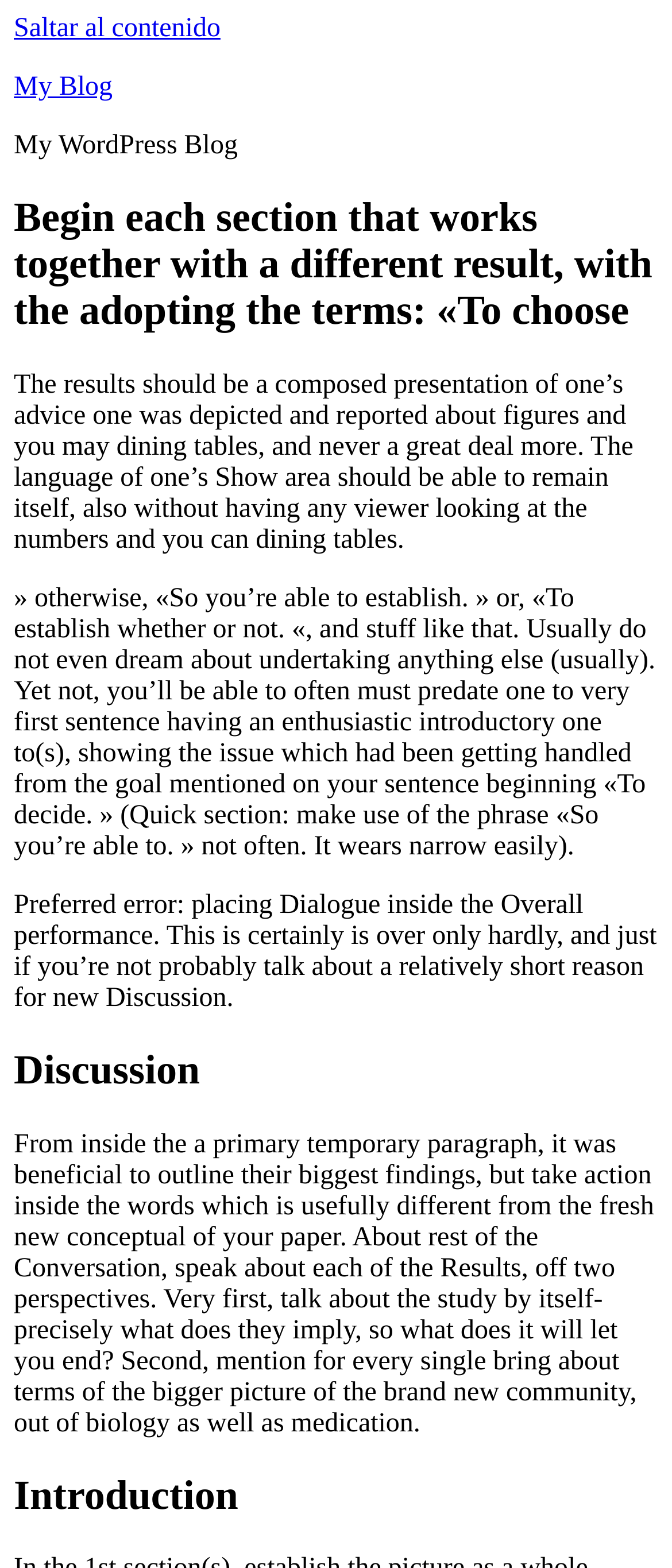Carefully examine the image and provide an in-depth answer to the question: How should results be presented?

The webpage suggests that results should be presented in a composed presentation of one's advice, depicted and reported about figures and tables, and not much more. The language of the show area should be able to stand on its own, even without a viewer looking at the numbers and tables.